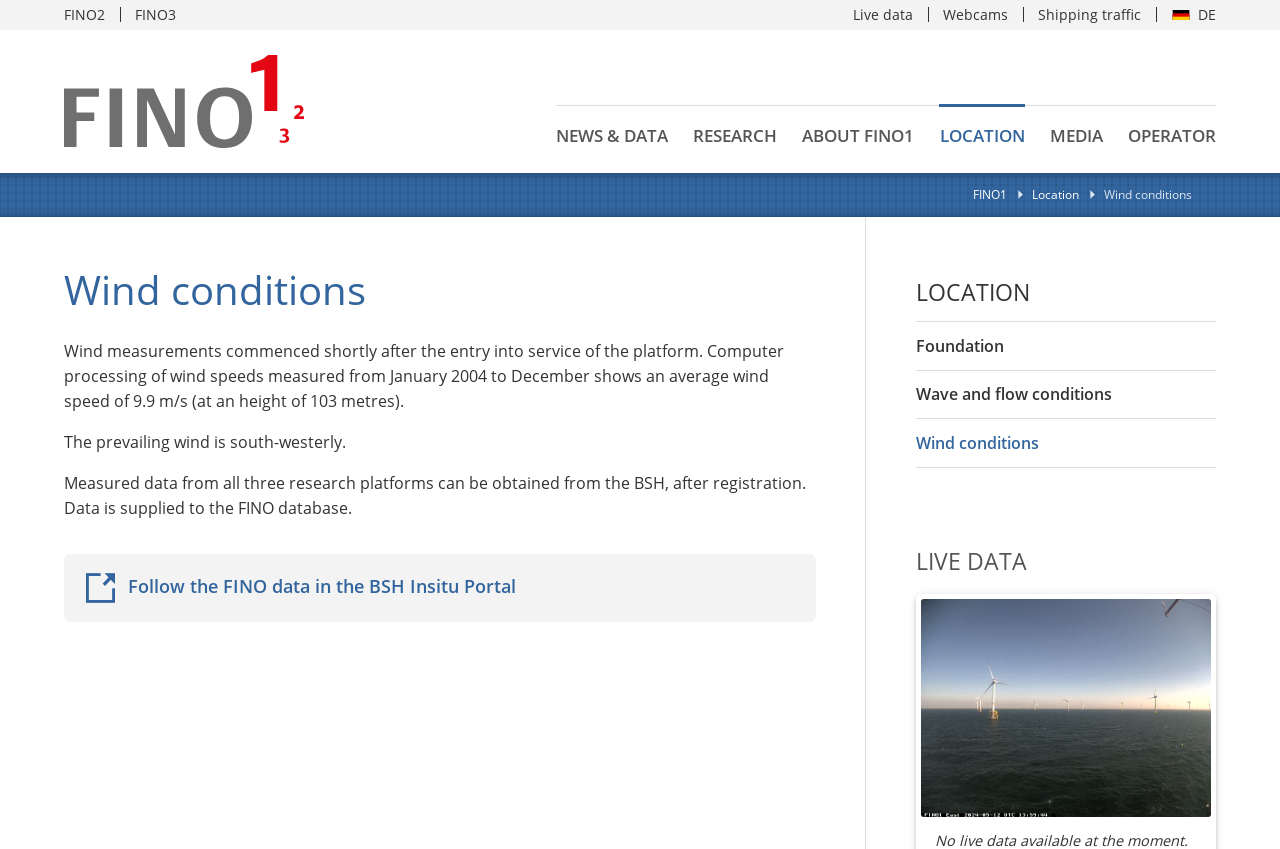Could you specify the bounding box coordinates for the clickable section to complete the following instruction: "View FINO1 webcam"?

[0.05, 0.035, 0.238, 0.204]